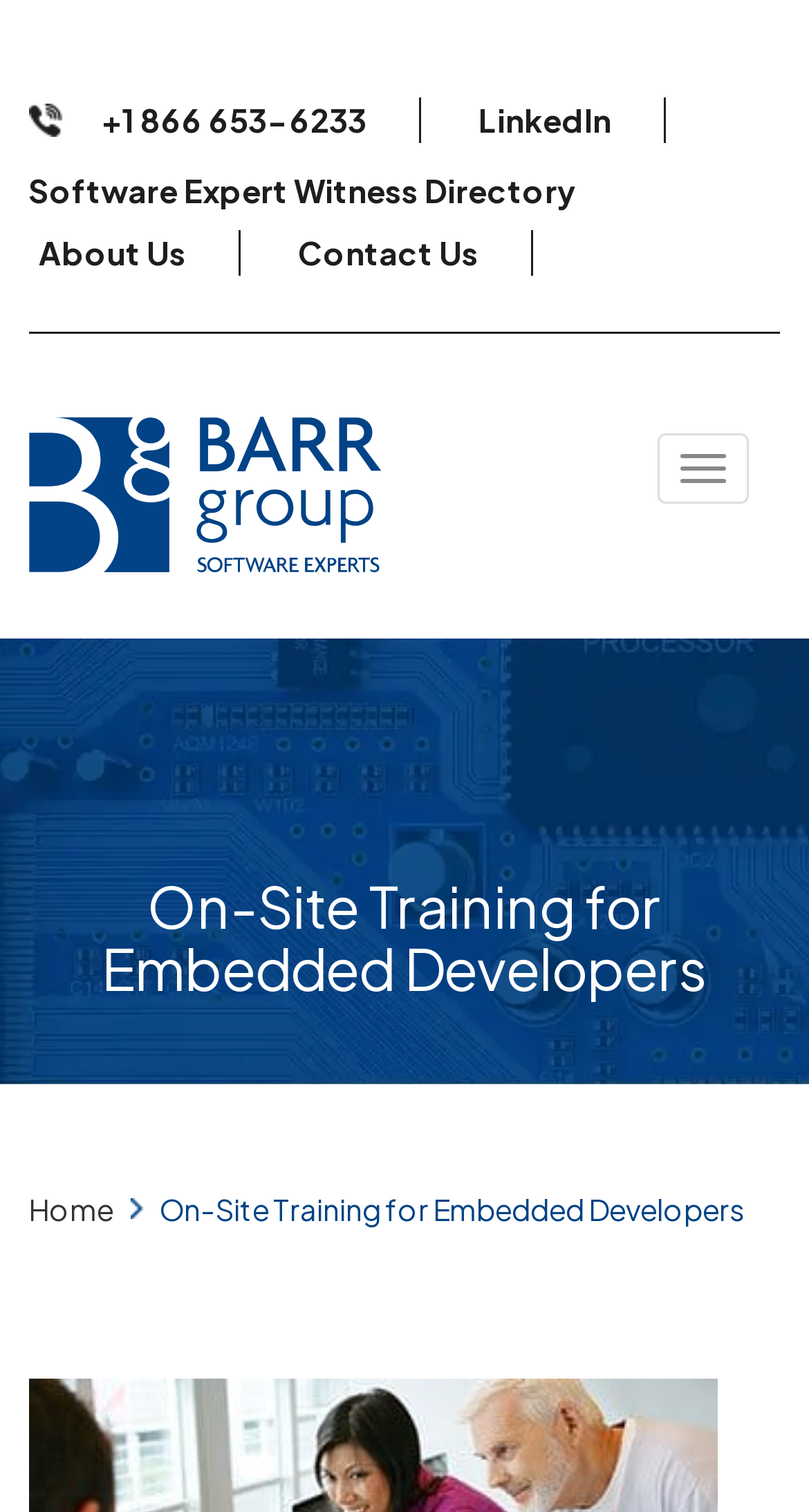Respond to the following query with just one word or a short phrase: 
What is the text of the main heading on the webpage?

On-Site Training for Embedded Developers